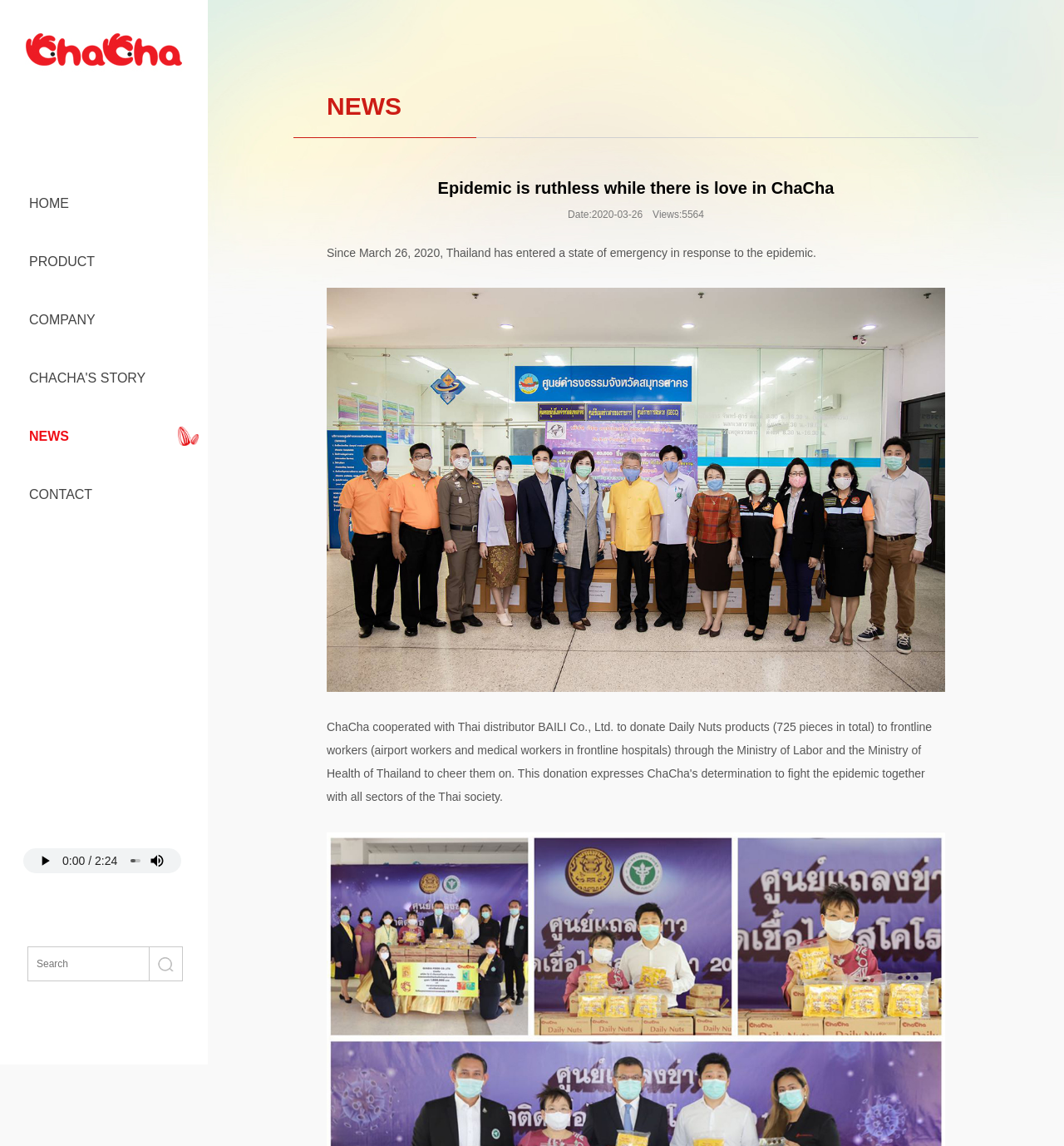Bounding box coordinates are specified in the format (top-left x, top-left y, bottom-right x, bottom-right y). All values are floating point numbers bounded between 0 and 1. Please provide the bounding box coordinate of the region this sentence describes: name="search_keyword" placeholder="Search"

[0.027, 0.827, 0.128, 0.856]